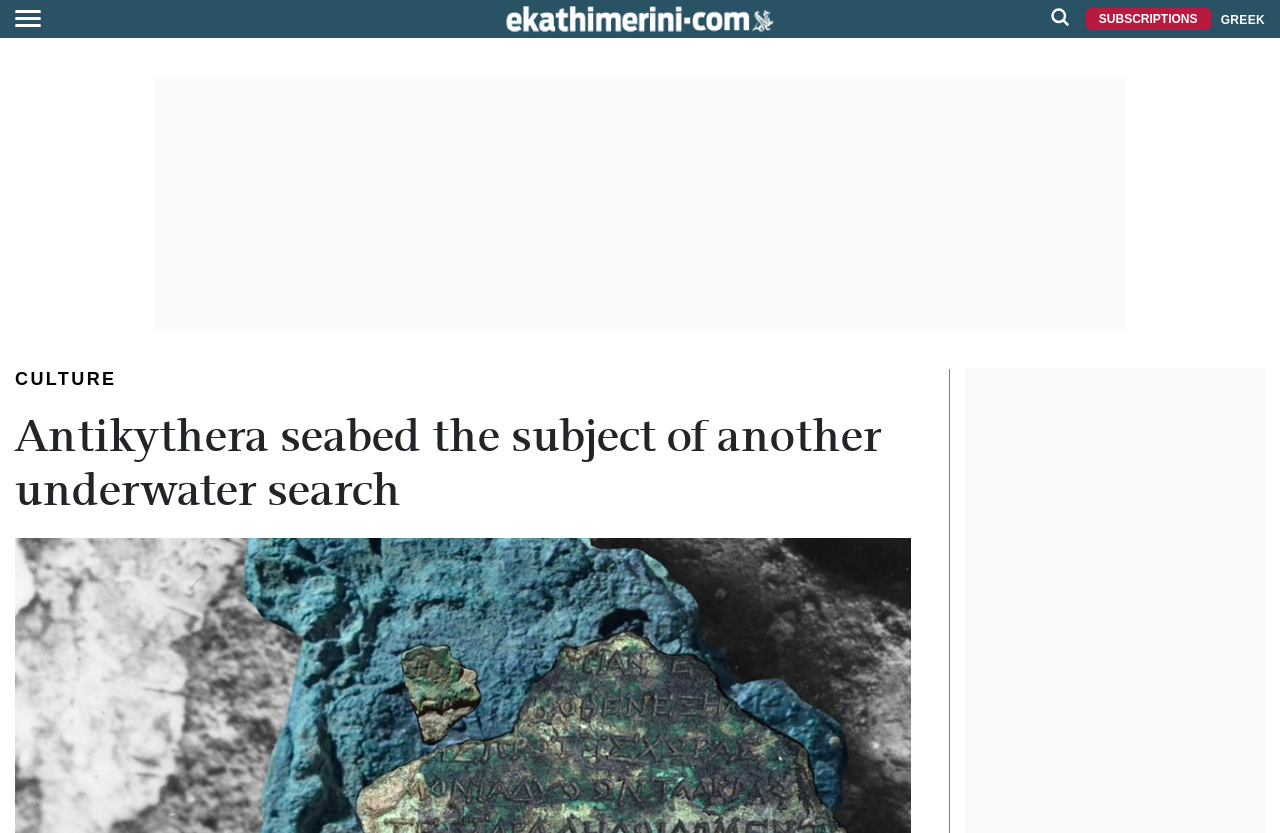Answer the question below in one word or phrase:
What is the category of the article?

CULTURE